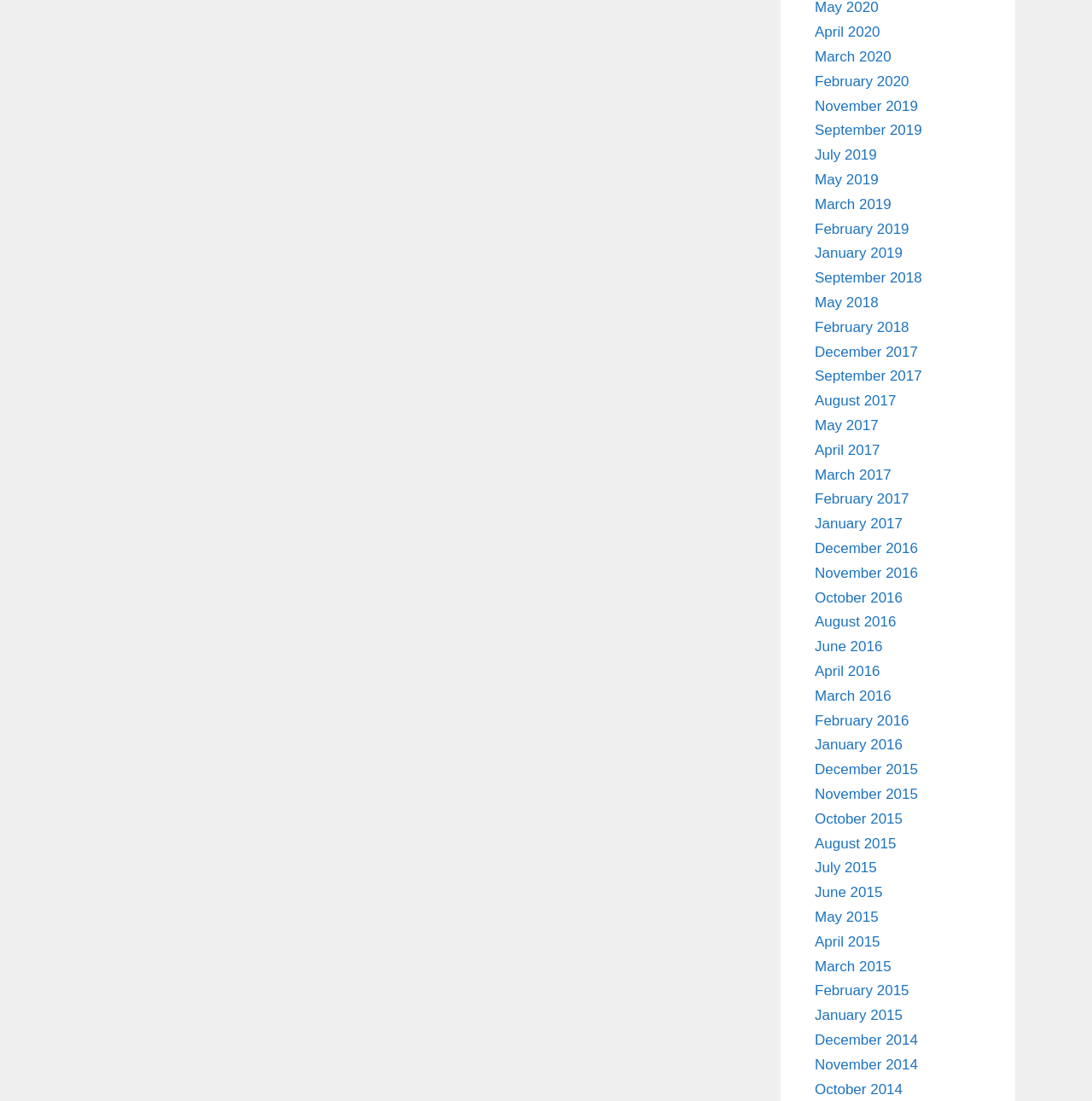Please locate the bounding box coordinates of the element that should be clicked to complete the given instruction: "View April 2020".

[0.746, 0.022, 0.806, 0.037]